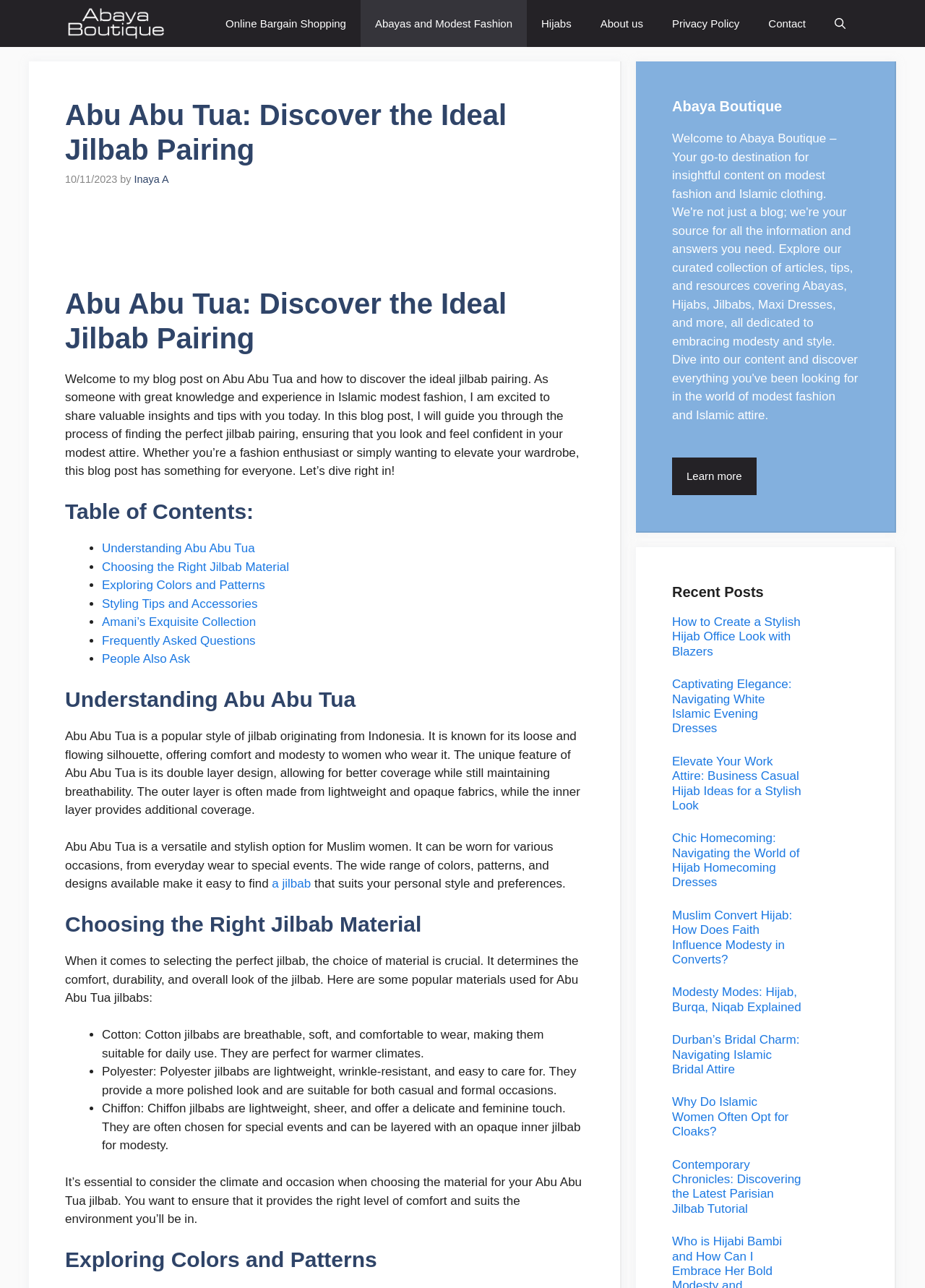Pinpoint the bounding box coordinates of the element to be clicked to execute the instruction: "Read the blog post 'Abu Abu Tua: Discover the Ideal Jilbab Pairing'".

[0.07, 0.222, 0.631, 0.276]